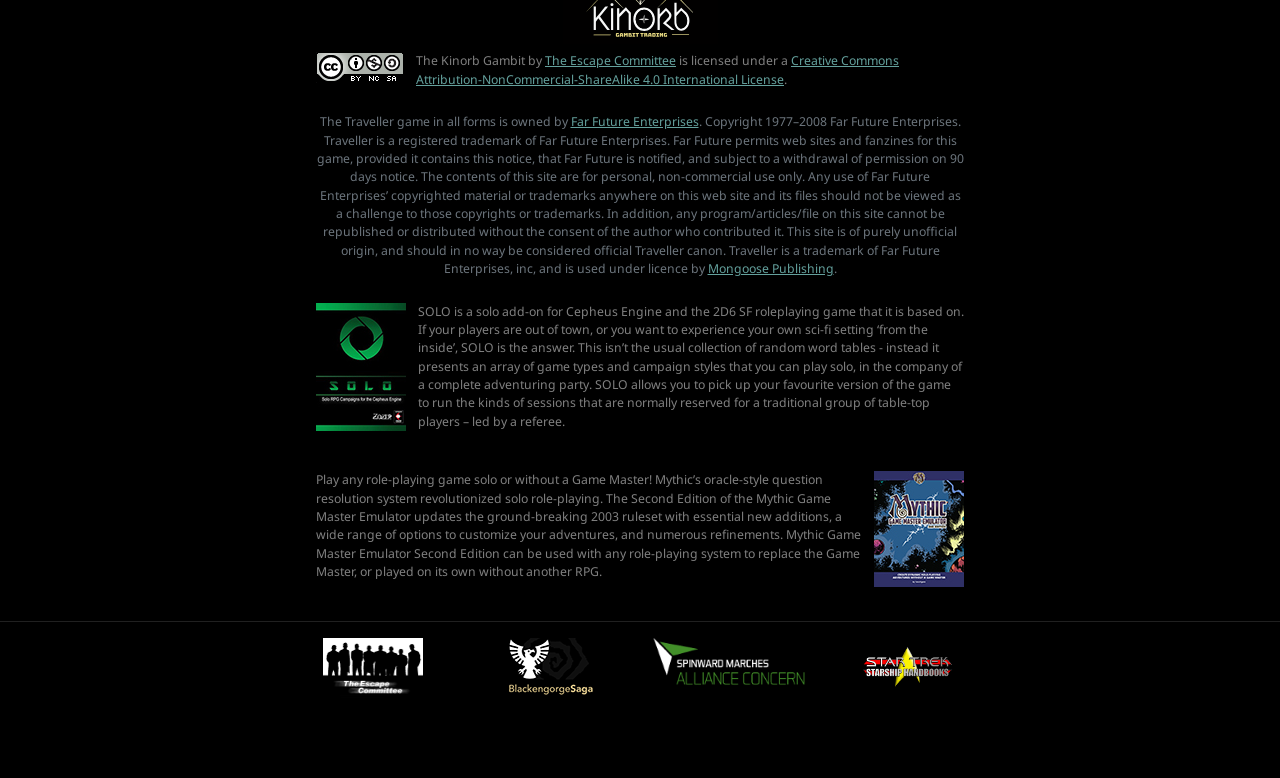What is the license under which the website is licensed?
Look at the image and respond with a one-word or short phrase answer.

Creative Commons Attribution-NonCommercial-ShareAlike 4.0 International License